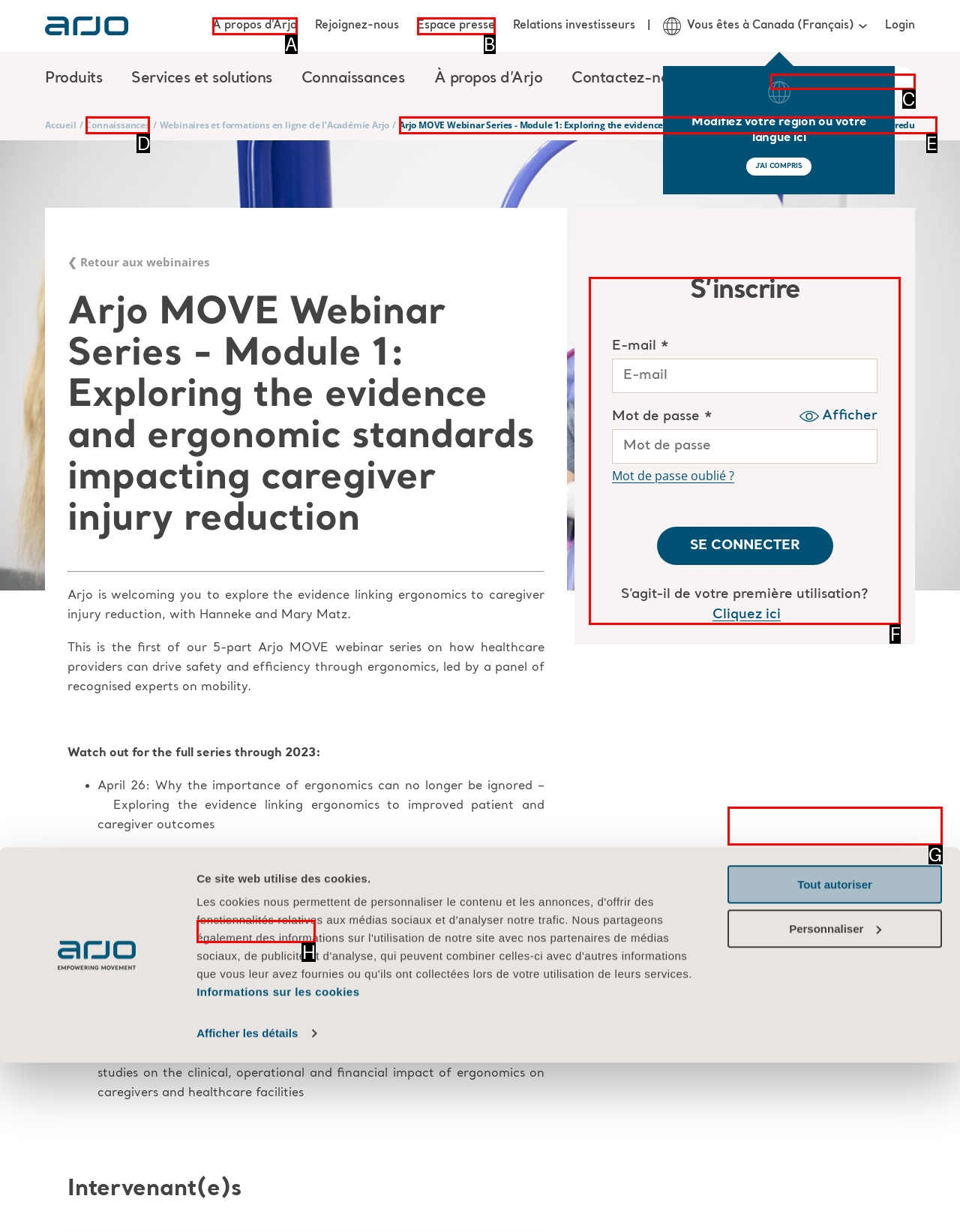Identify the correct UI element to click to follow this instruction: Watch the webinar
Respond with the letter of the appropriate choice from the displayed options.

F